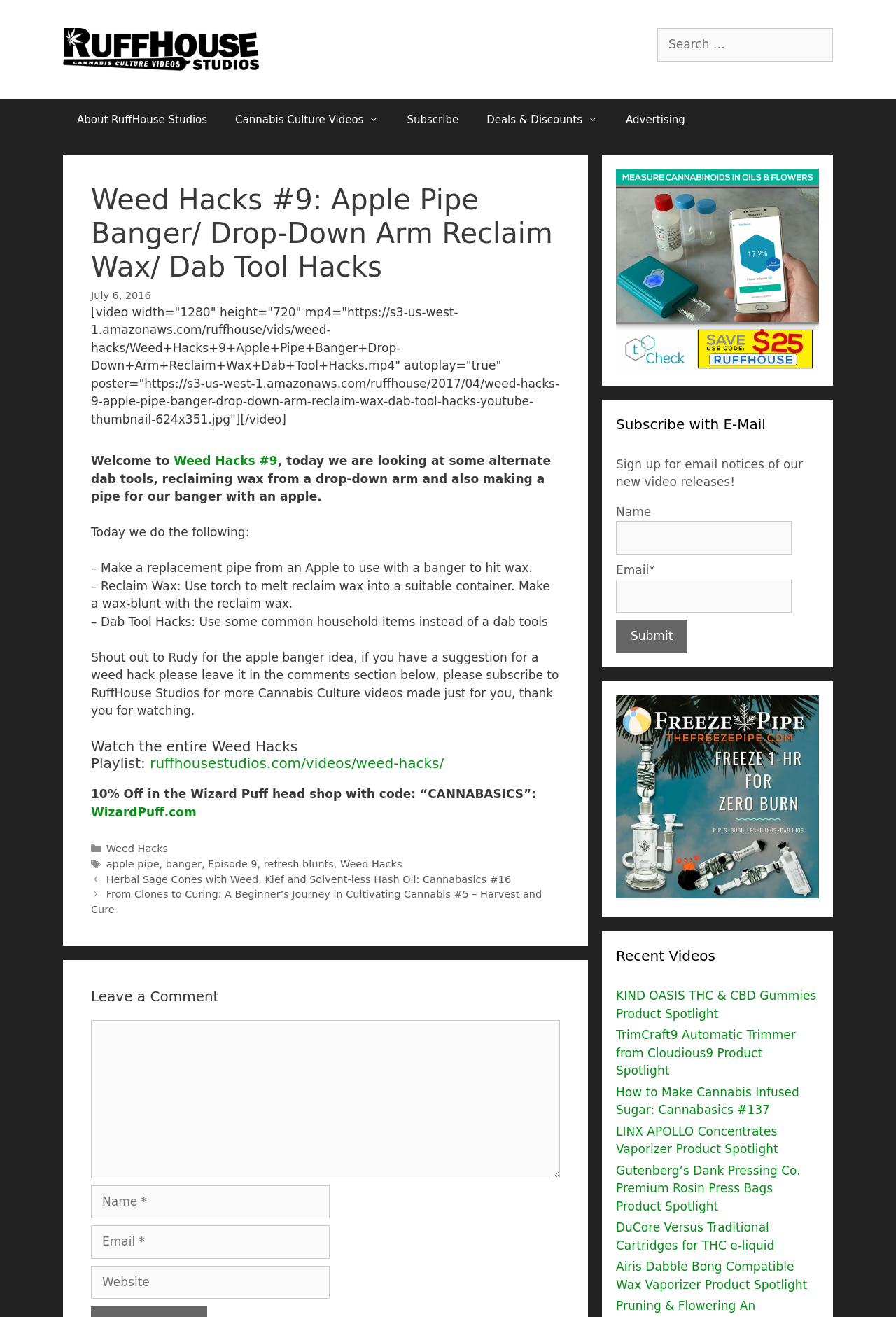Identify the bounding box coordinates for the UI element described as follows: "Deals & Discounts". Ensure the coordinates are four float numbers between 0 and 1, formatted as [left, top, right, bottom].

[0.527, 0.075, 0.683, 0.107]